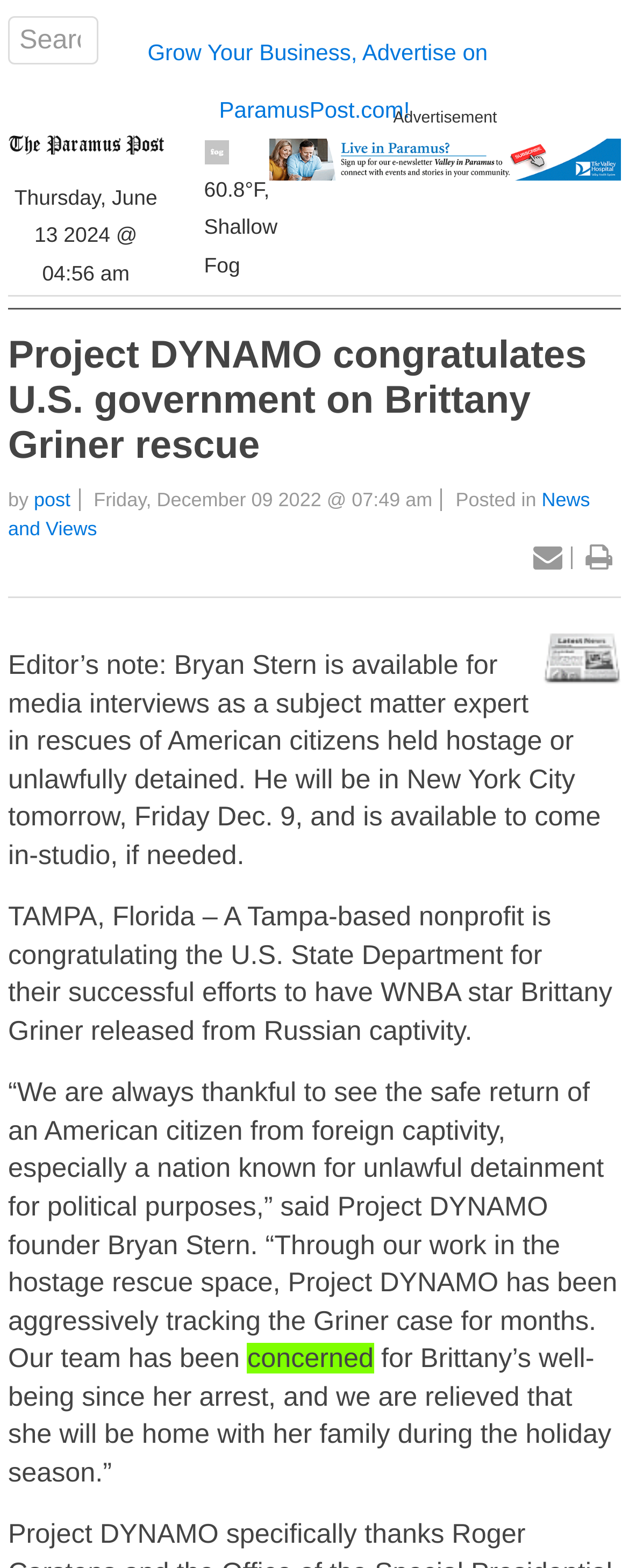What is the location of the nonprofit organization?
Offer a detailed and exhaustive answer to the question.

I found the answer by reading the text content of the webpage, specifically the sentence that mentions 'TAMPA, Florida – A Tampa-based nonprofit is congratulating the U.S. State Department...'.